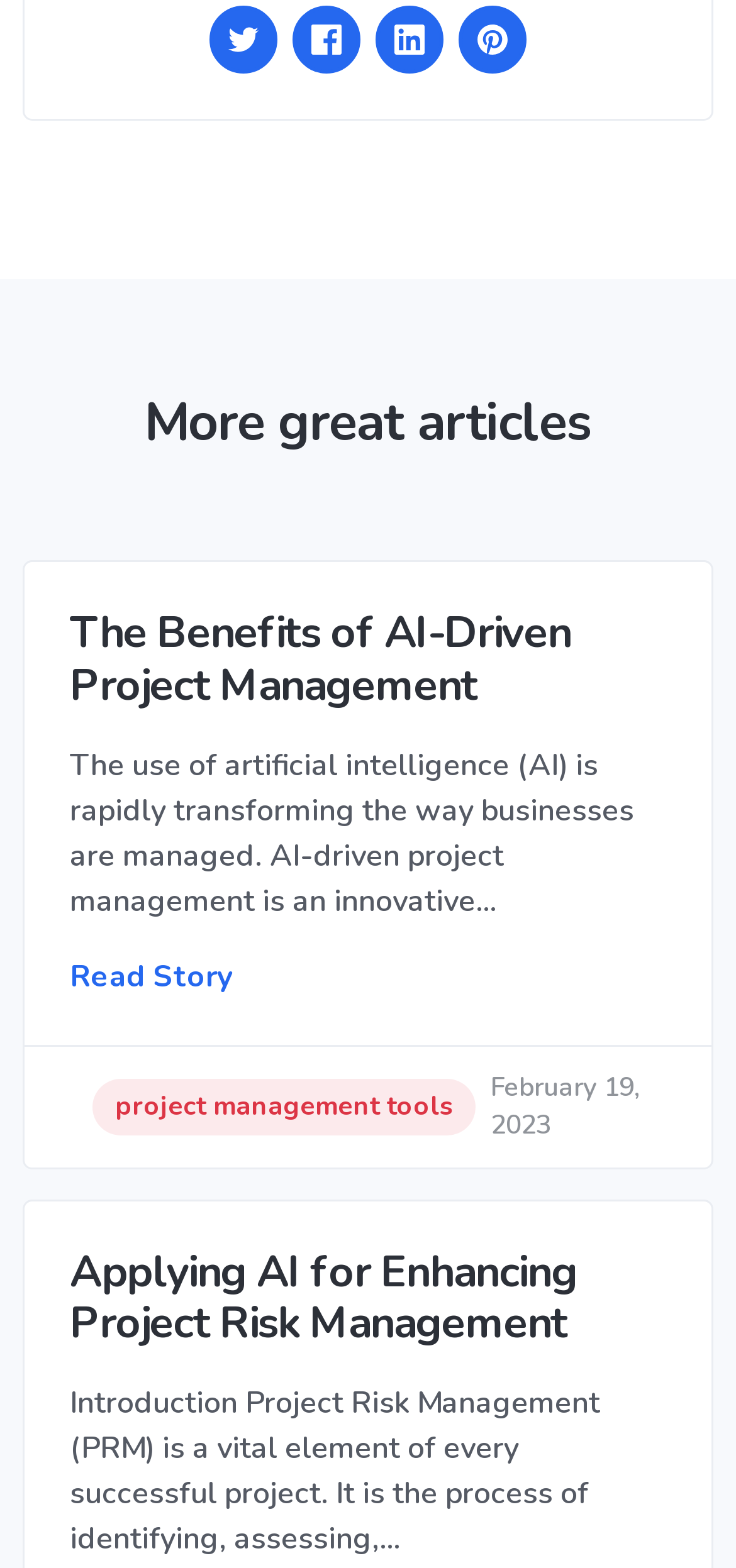What is the date of the first article?
Use the screenshot to answer the question with a single word or phrase.

February 19, 2023